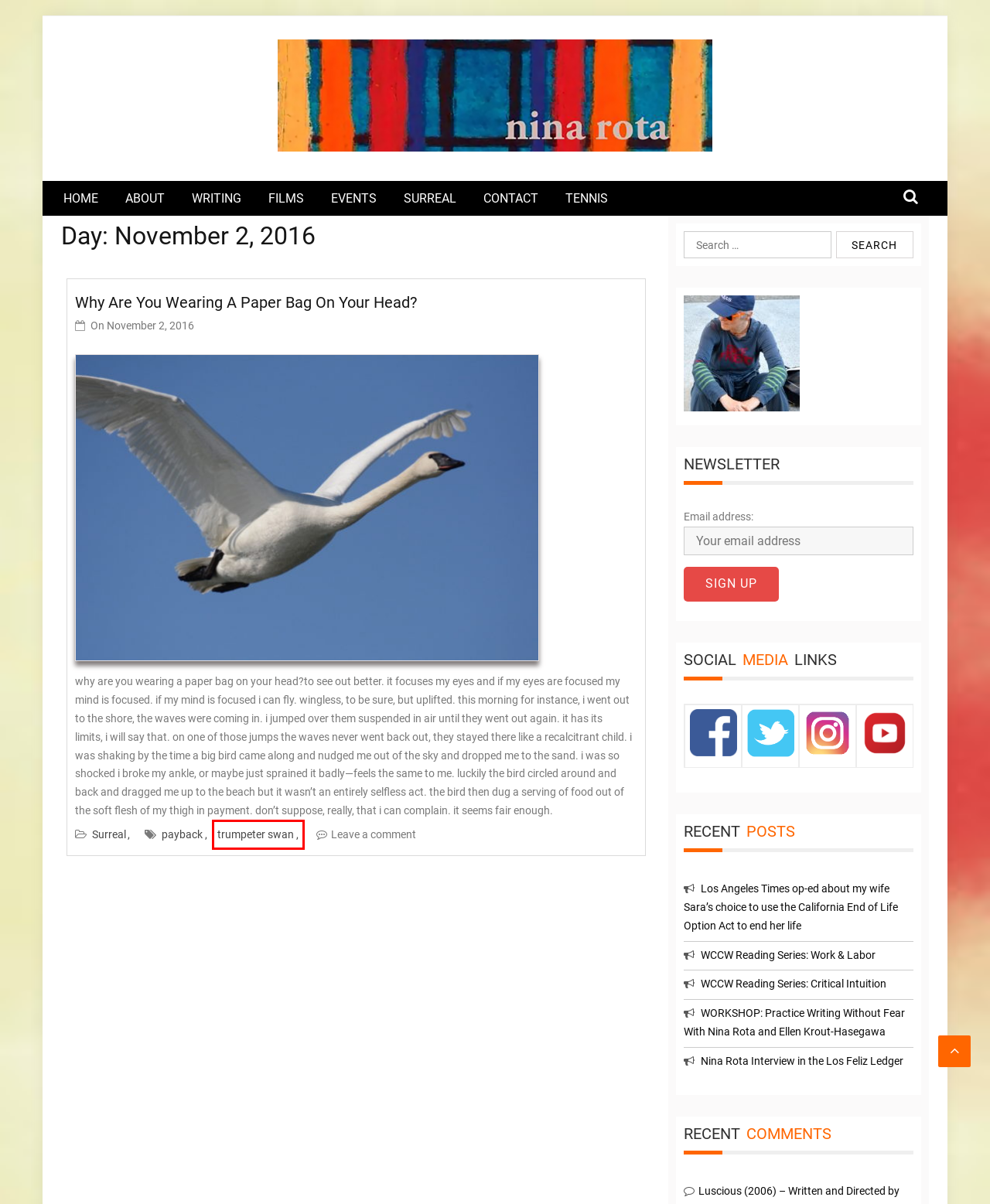A screenshot of a webpage is given, marked with a red bounding box around a UI element. Please select the most appropriate webpage description that fits the new page after clicking the highlighted element. Here are the candidates:
A. why are you wearing a paper bag on your head? – ninarota.com
B. payback – ninarota.com
C. Nina Rota Interview in the Los Feliz Ledger – ninarota.com
D. Surreal – ninarota.com
E. Films – ninarota.com
F. trumpeter swan – ninarota.com
G. About – ninarota.com
H. ninarota.com

F